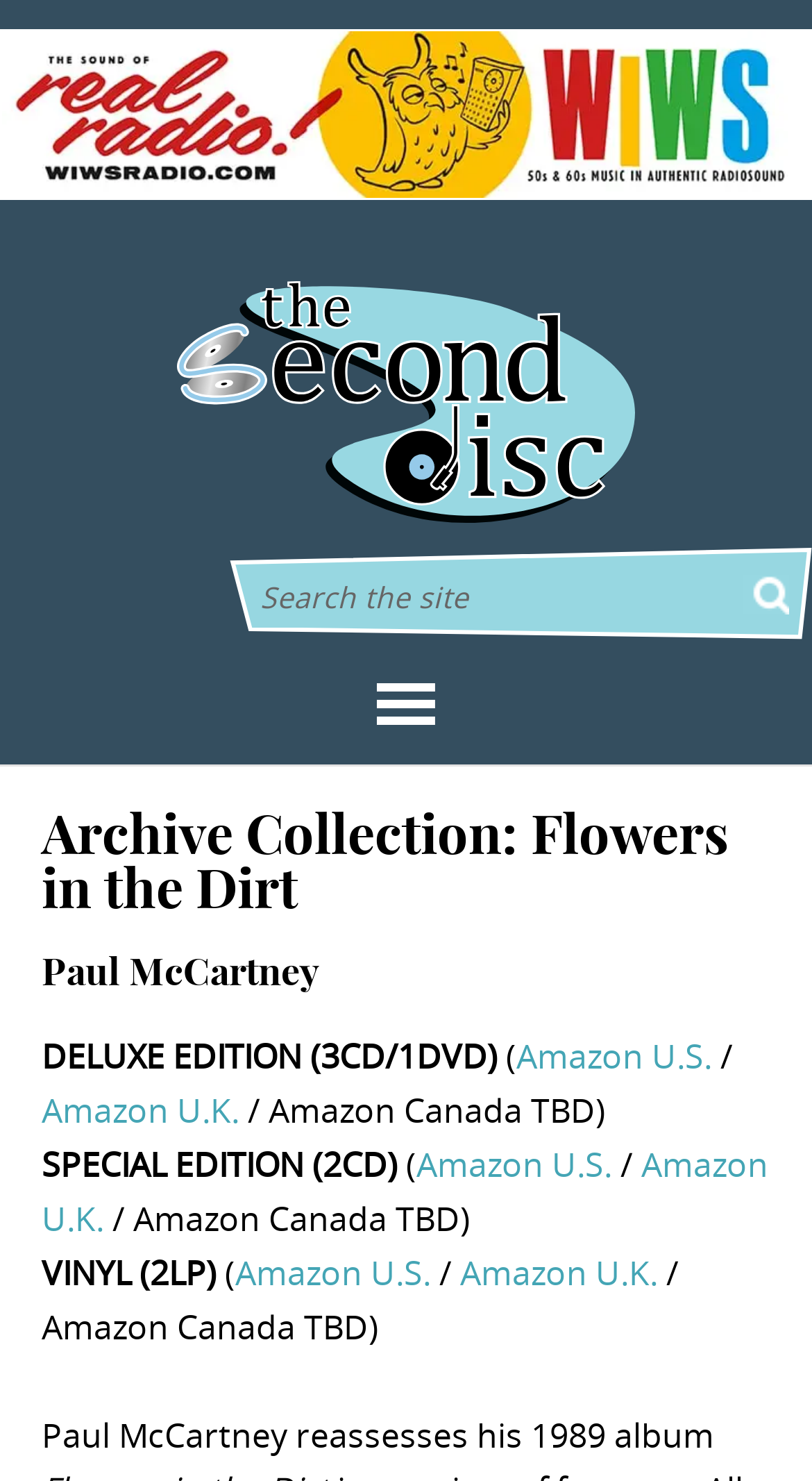Using the information in the image, could you please answer the following question in detail:
How many Amazon links are available for the Deluxe Edition?

The question can be answered by looking at the links 'Amazon U.S.' and 'Amazon U.K.' which are both related to the Deluxe Edition, suggesting that there are 2 Amazon links available for the Deluxe Edition.